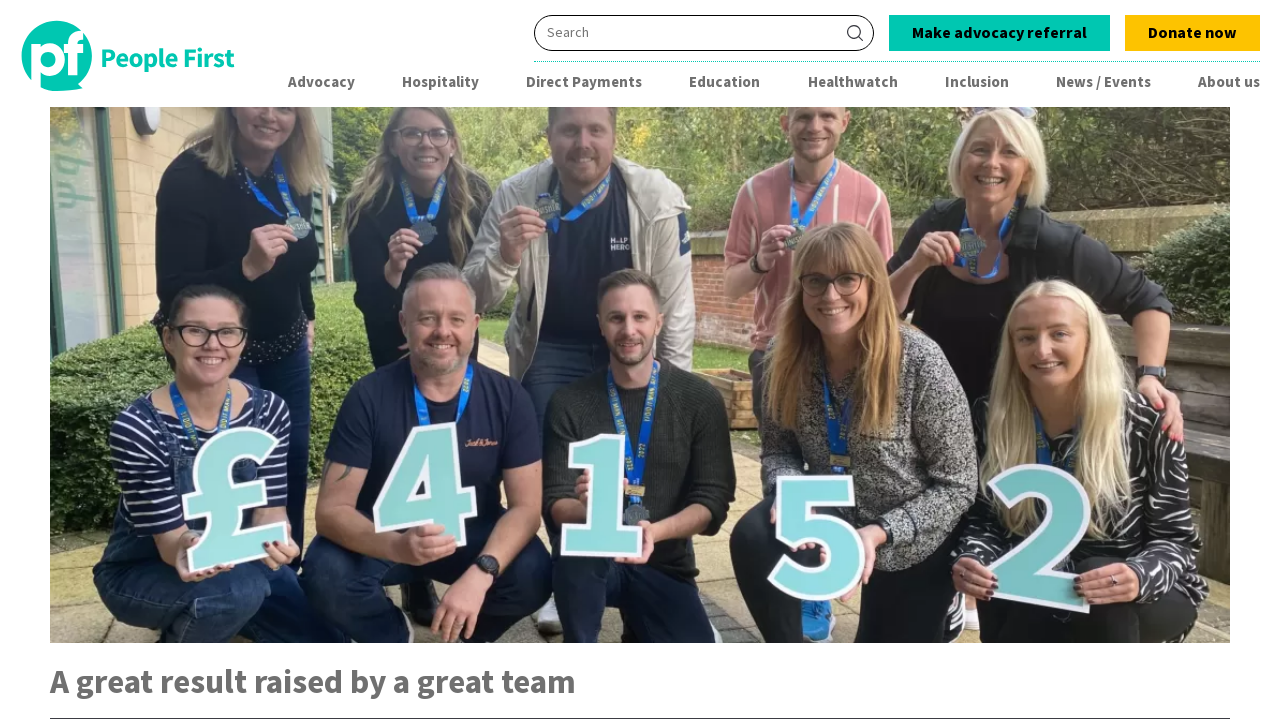What is the purpose of the textbox?
Please provide a single word or phrase based on the screenshot.

Main search